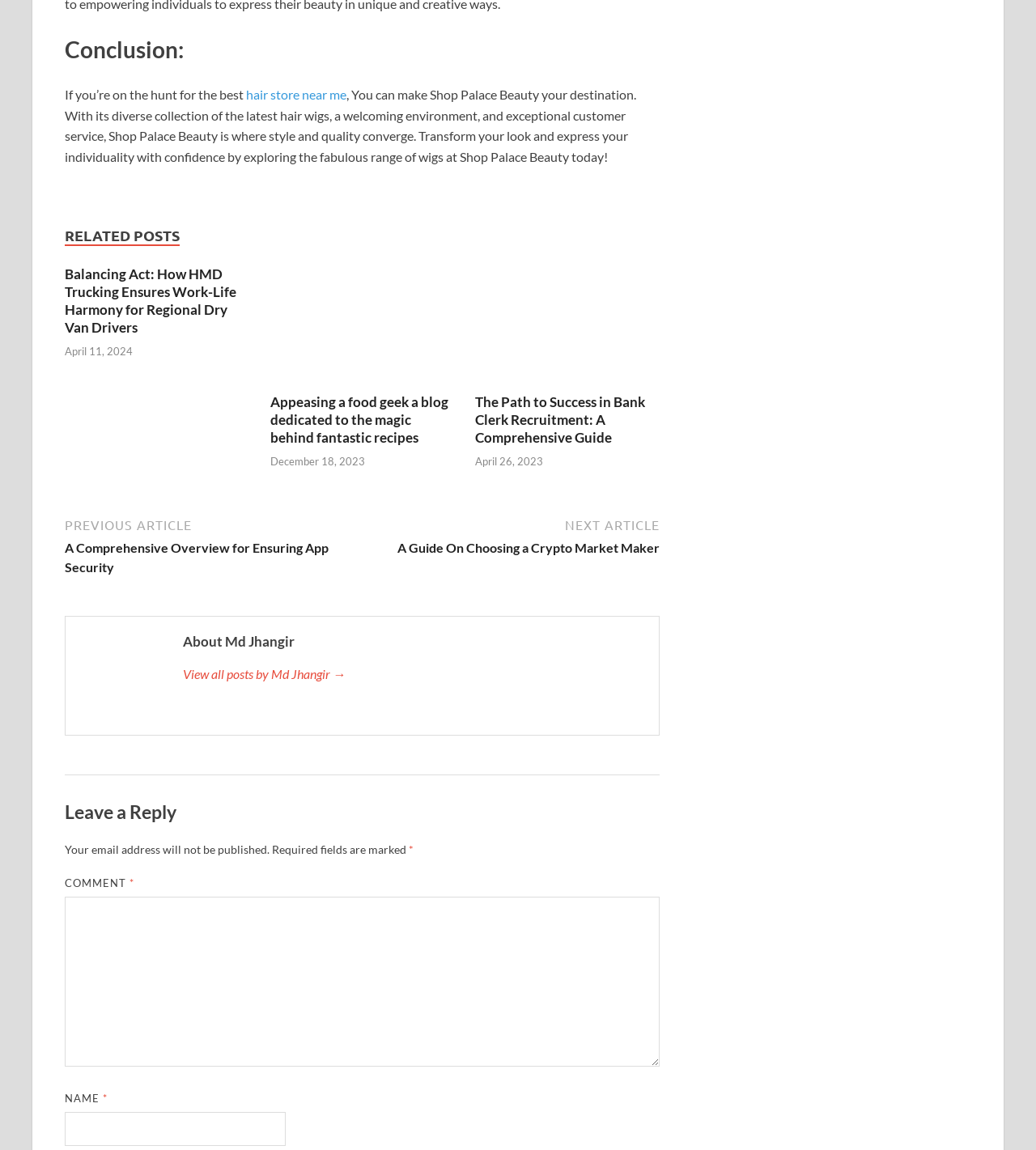How many links are there in the 'RELATED POSTS' section?
Using the image, provide a detailed and thorough answer to the question.

The 'RELATED POSTS' section contains three links, which are 'Balancing Act: How HMD Trucking Ensures Work-Life Harmony for Regional Dry Van Drivers', 'Appeasing a food geek a blog dedicated to the magic behind fantastic recipes', and 'The Path to Success in Bank Clerk Recruitment: A Comprehensive Guide'.